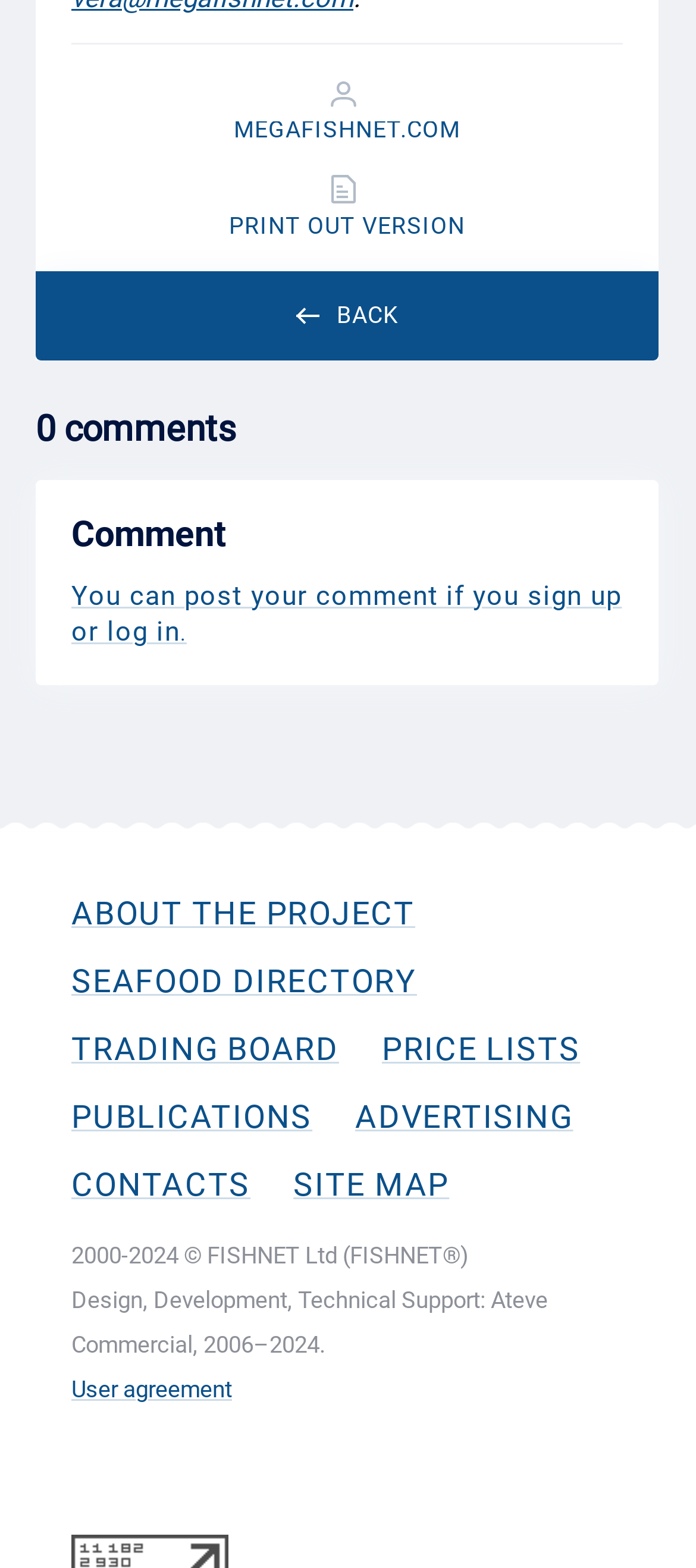Point out the bounding box coordinates of the section to click in order to follow this instruction: "learn about the project".

[0.103, 0.57, 0.597, 0.595]